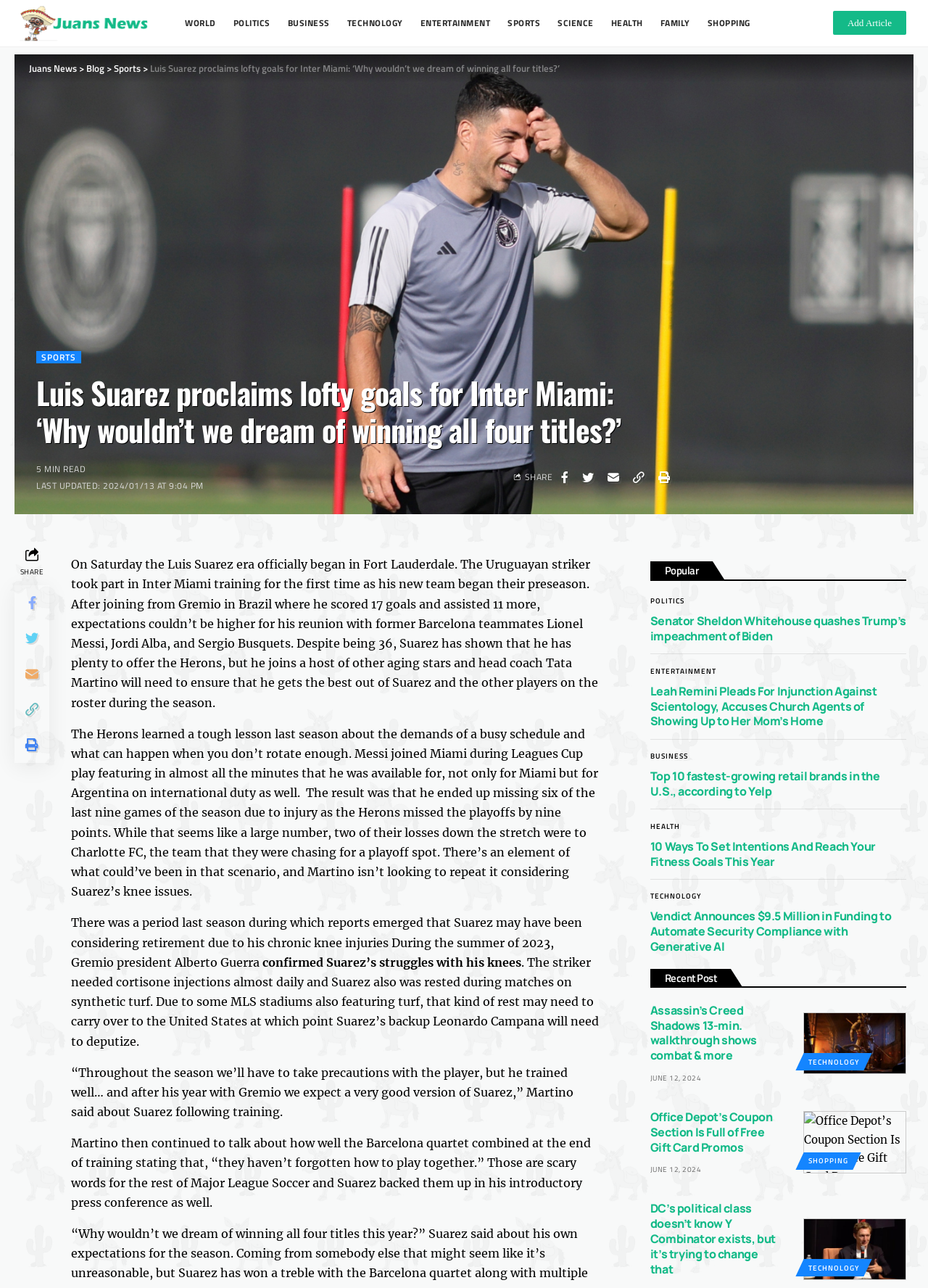Identify the bounding box for the described UI element: "Technology".

[0.861, 0.809, 0.935, 0.823]